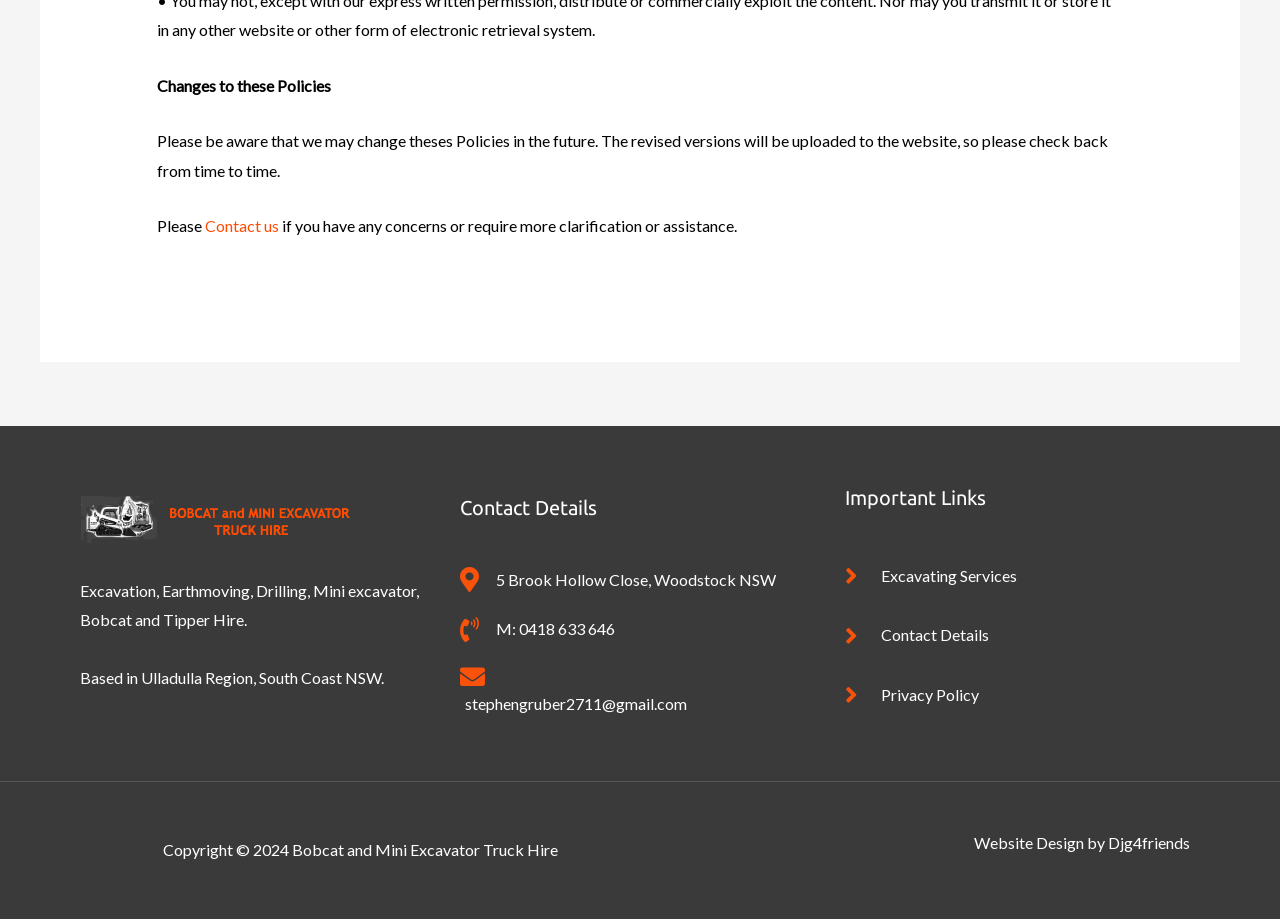What is the company's location?
Look at the image and respond with a one-word or short-phrase answer.

Ulladulla Region, South Coast NSW